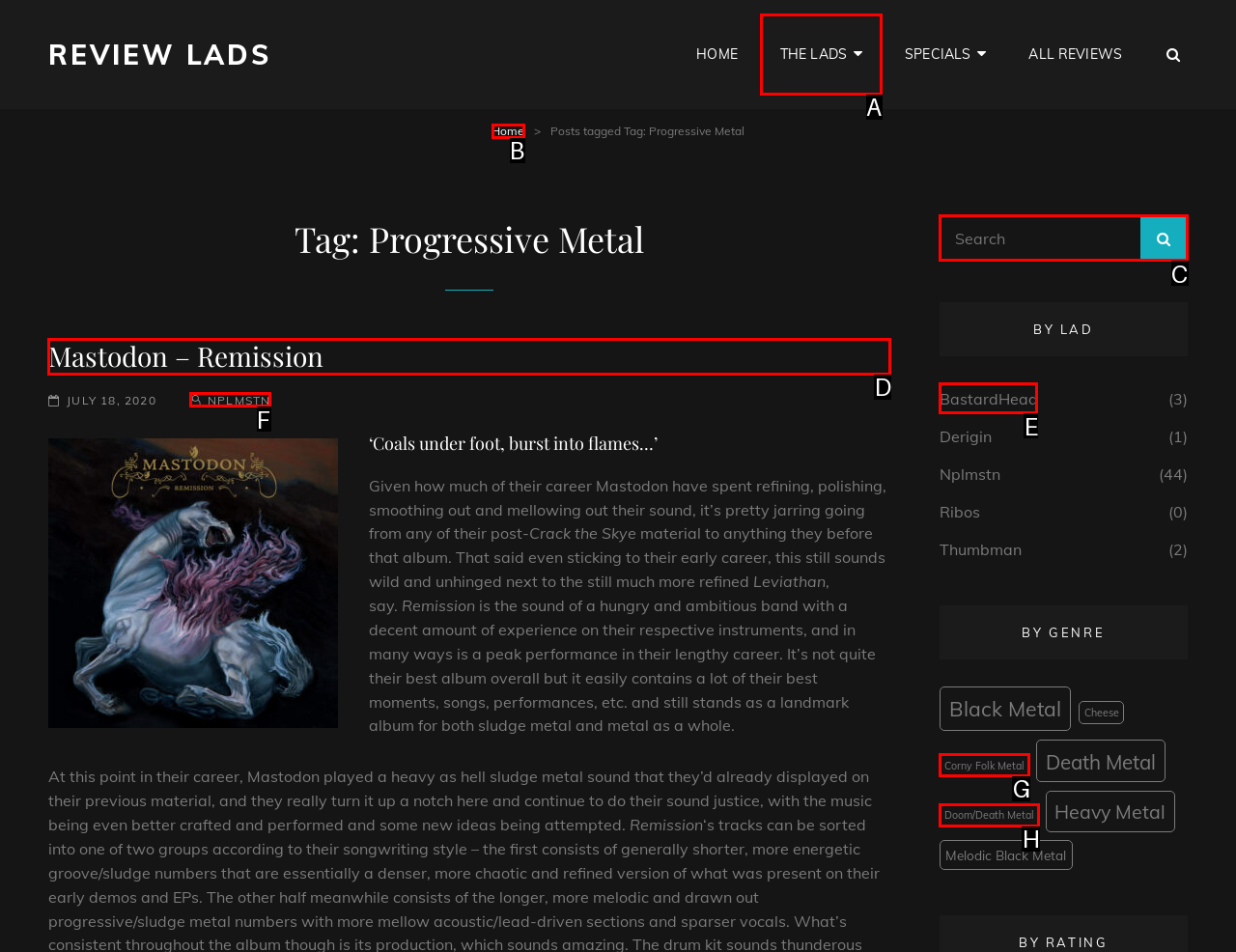Identify which lettered option completes the task: Read the 'Mastodon – Remission' review. Provide the letter of the correct choice.

D